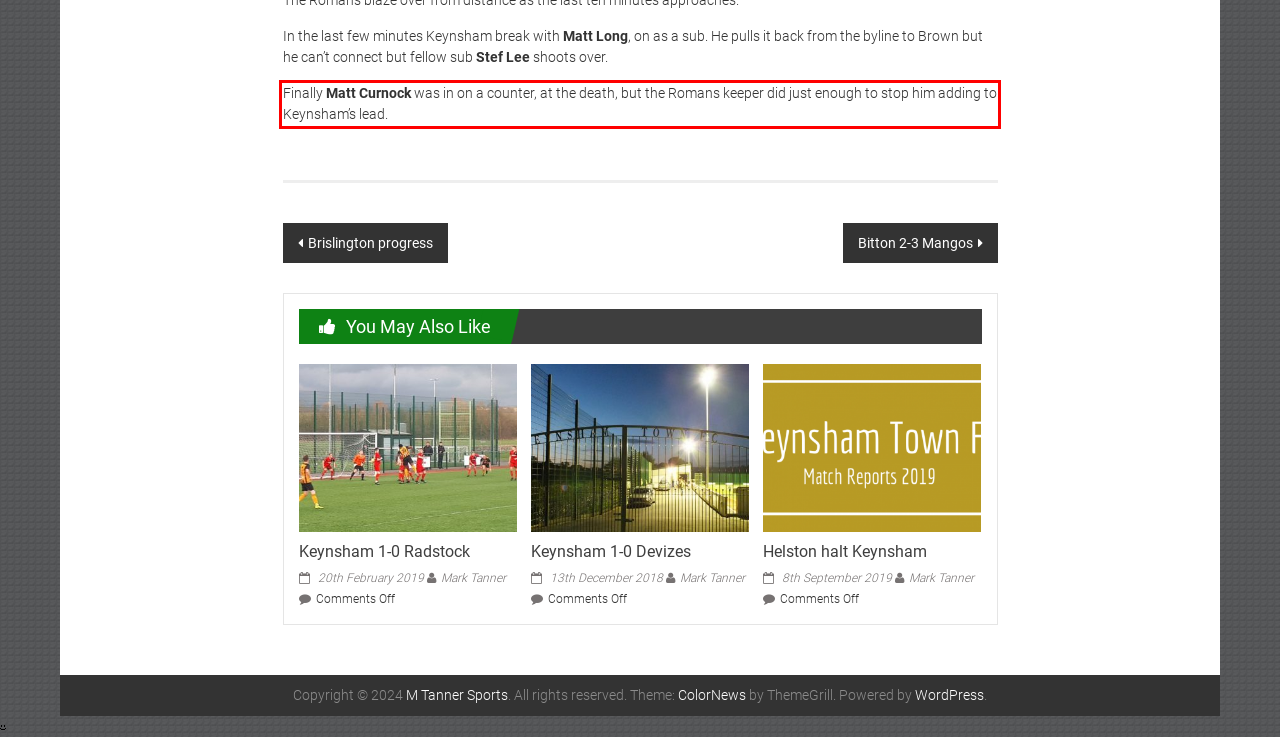Identify and extract the text within the red rectangle in the screenshot of the webpage.

Finally Matt Curnock was in on a counter, at the death, but the Romans keeper did just enough to stop him adding to Keynsham’s lead.